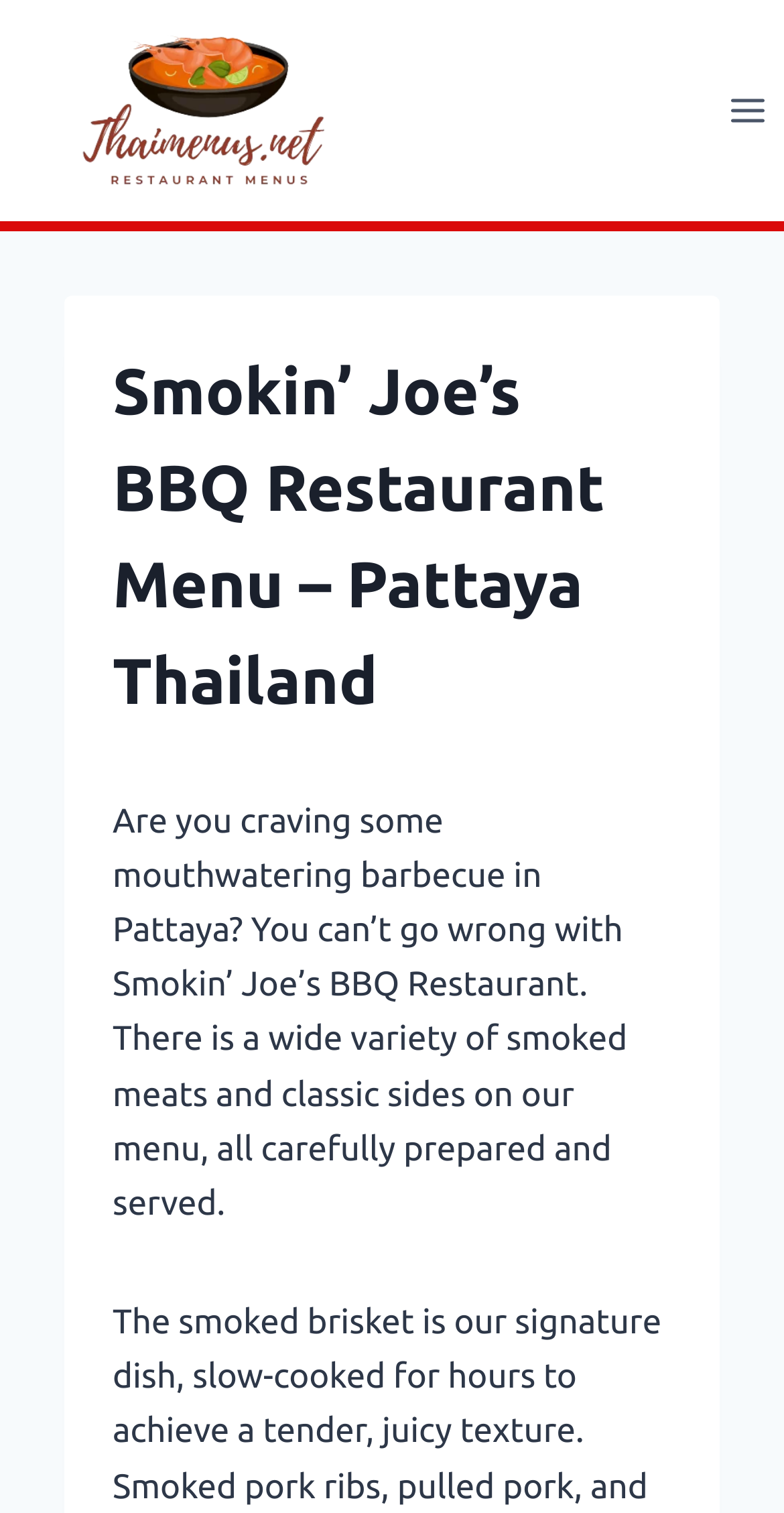Please find and provide the title of the webpage.

Smokin’ Joe’s BBQ Restaurant Menu – Pattaya Thailand